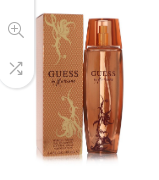Give a succinct answer to this question in a single word or phrase: 
Is the Guess brand known for its fragrances for men?

No